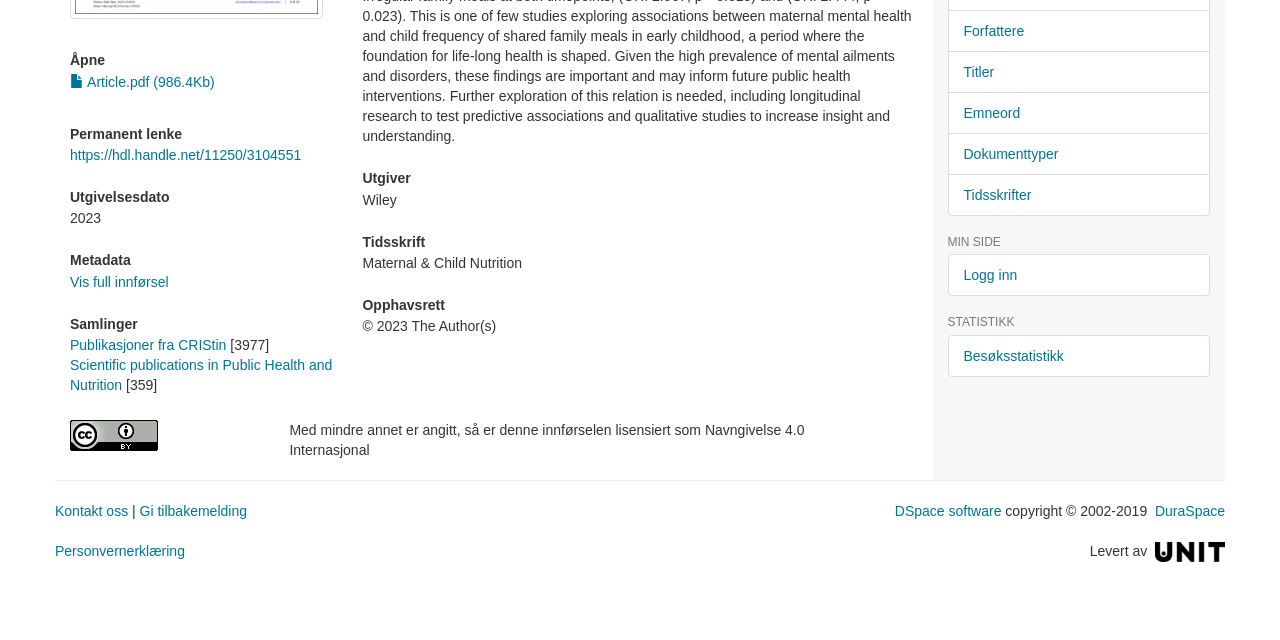Find the bounding box coordinates for the HTML element described in this sentence: "https://hdl.handle.net/11250/3104551". Provide the coordinates as four float numbers between 0 and 1, in the format [left, top, right, bottom].

[0.055, 0.23, 0.235, 0.255]